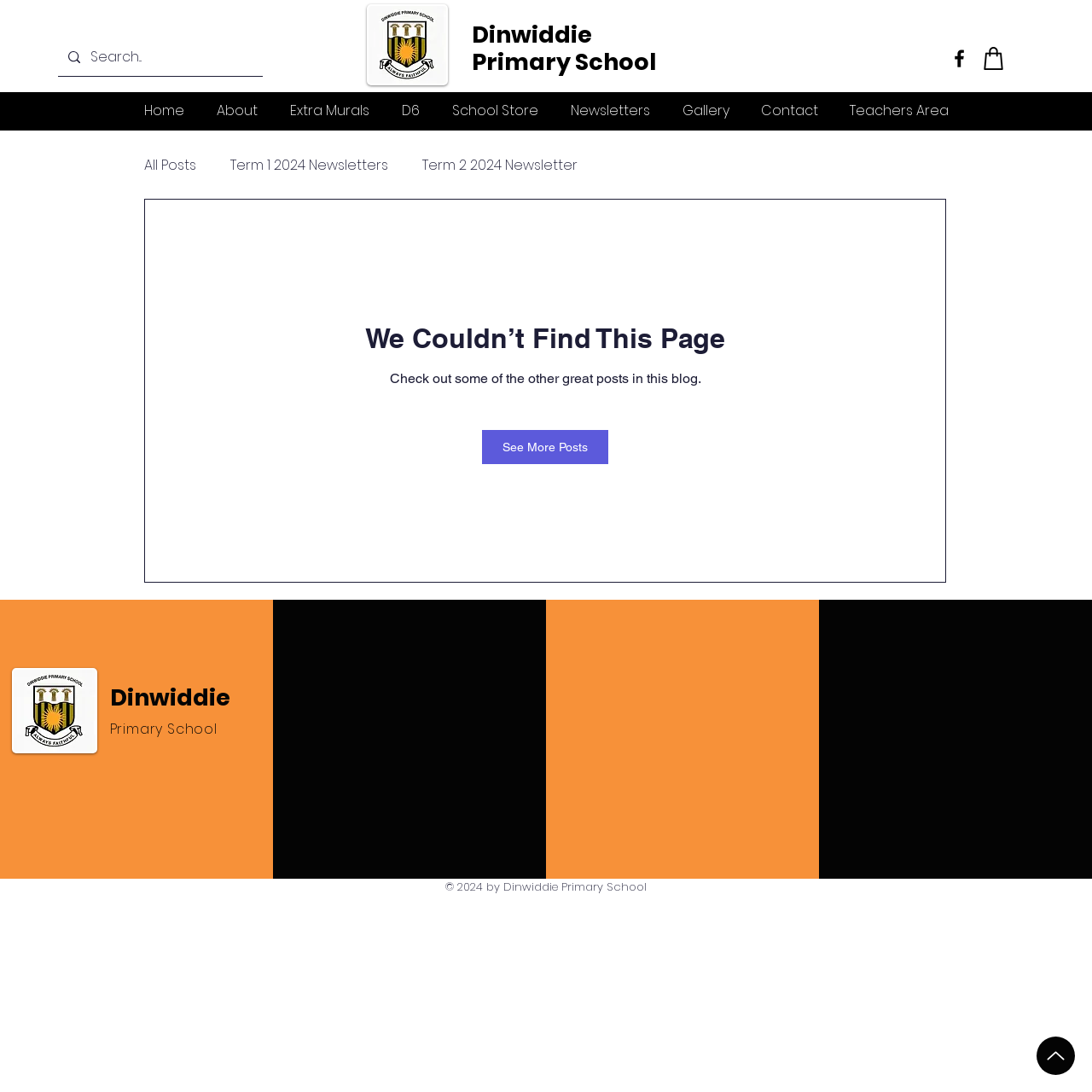What is the address of the school?
Based on the screenshot, respond with a single word or phrase.

2 Conway Road, Germistion, 1401